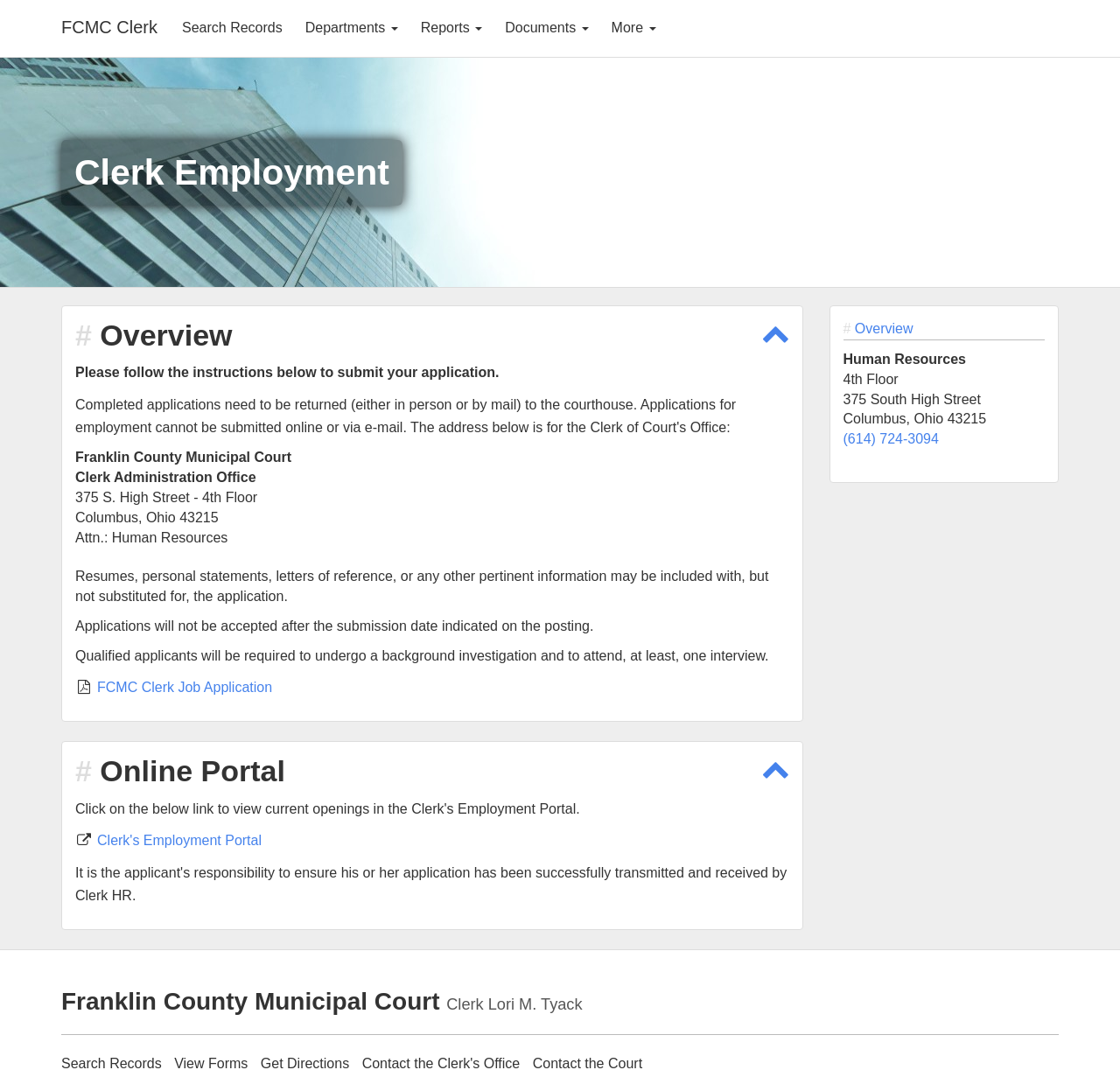Detail the various sections and features present on the webpage.

The webpage is about Clerk Employment, with a focus on job applications and related information. At the top, there are six links: FCMC Clerk, Search Records, Departments, Reports, Documents, and More, aligned horizontally and taking up about half of the screen width.

Below these links, there is a header section with a heading "Clerk Employment" and a link "Overview" on the right side. 

On the left side of the page, there is a section with the title "Human Resources" and contact information, including address and phone number. 

The main content of the page is divided into two sections. The first section has a heading "# Overview" and provides instructions on how to submit a job application. Below this, there is a group of text elements with the address and contact information of the Franklin County Municipal Court Clerk Administration Office.

The second section has a heading "# Online Portal" and provides links to the FCMC Clerk Job Application and the Clerk's Employment Portal. 

At the bottom of the page, there is a footer section with a heading "Franklin County Municipal Court Clerk Lori M. Tyack" and a link to the Franklin County Municipal Court website.